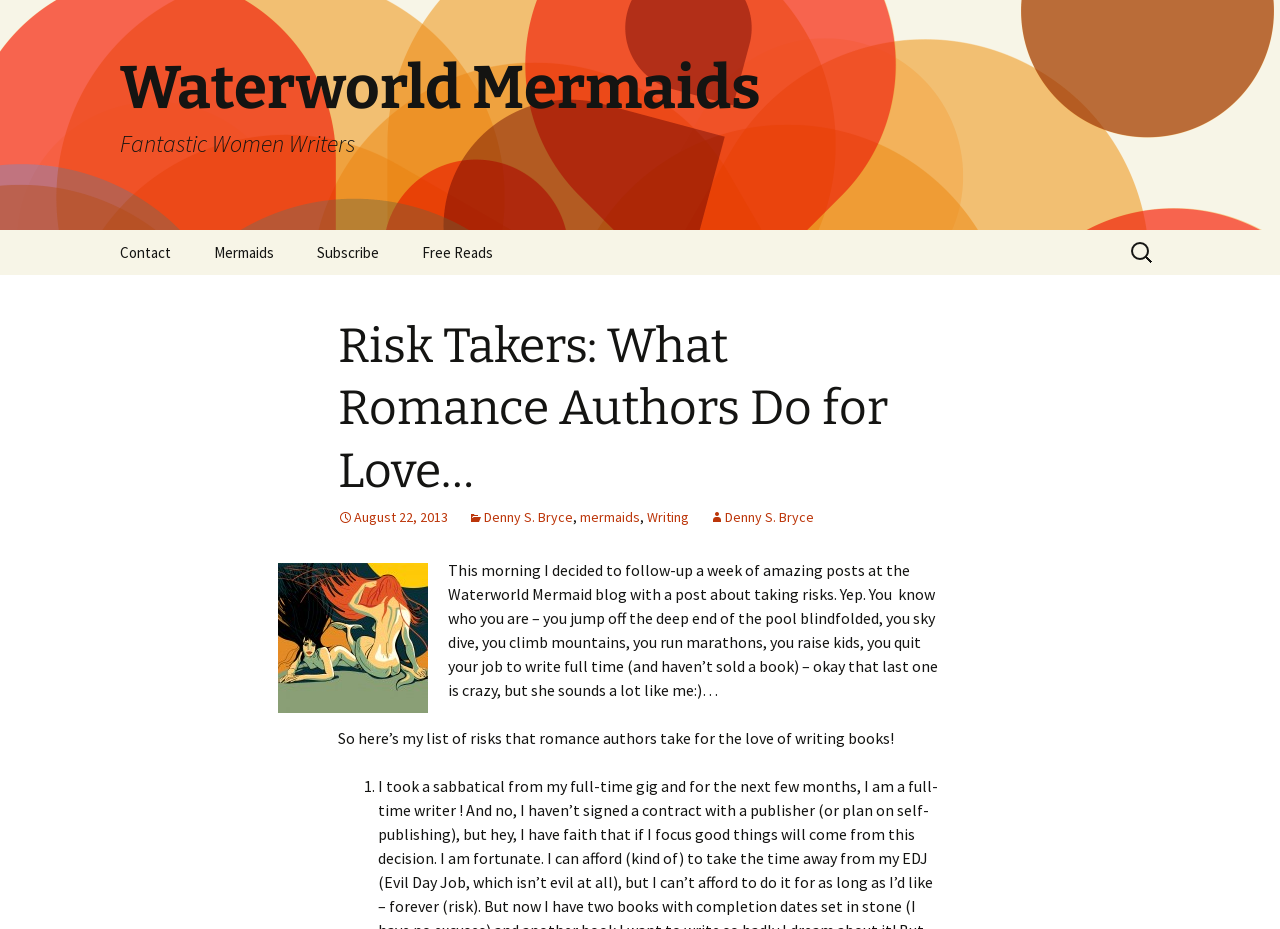Locate the bounding box of the user interface element based on this description: "Waterworld Mermaids Fantastic Women Writers".

[0.078, 0.0, 0.922, 0.248]